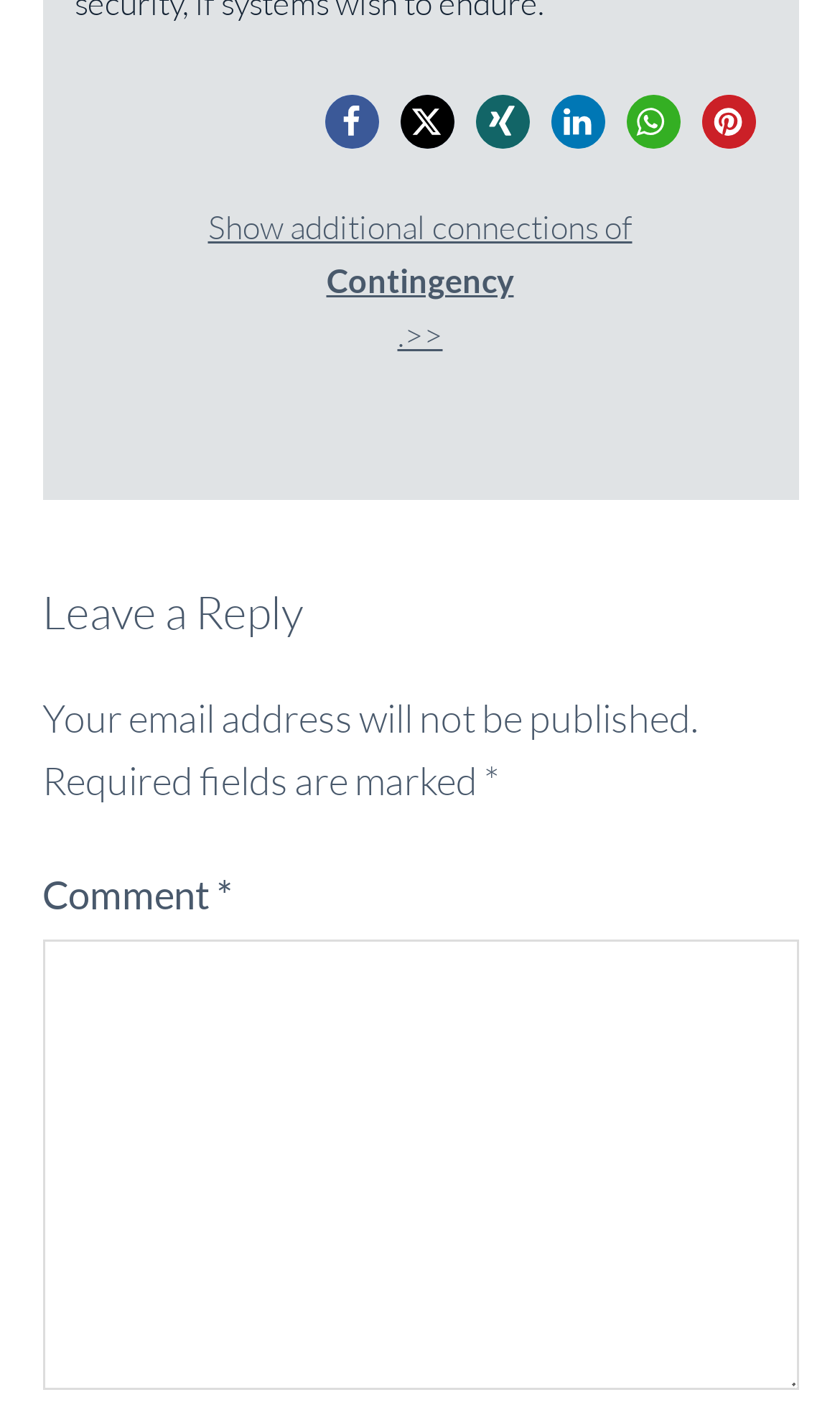Please identify the bounding box coordinates for the region that you need to click to follow this instruction: "Leave a reply".

[0.05, 0.417, 0.95, 0.455]